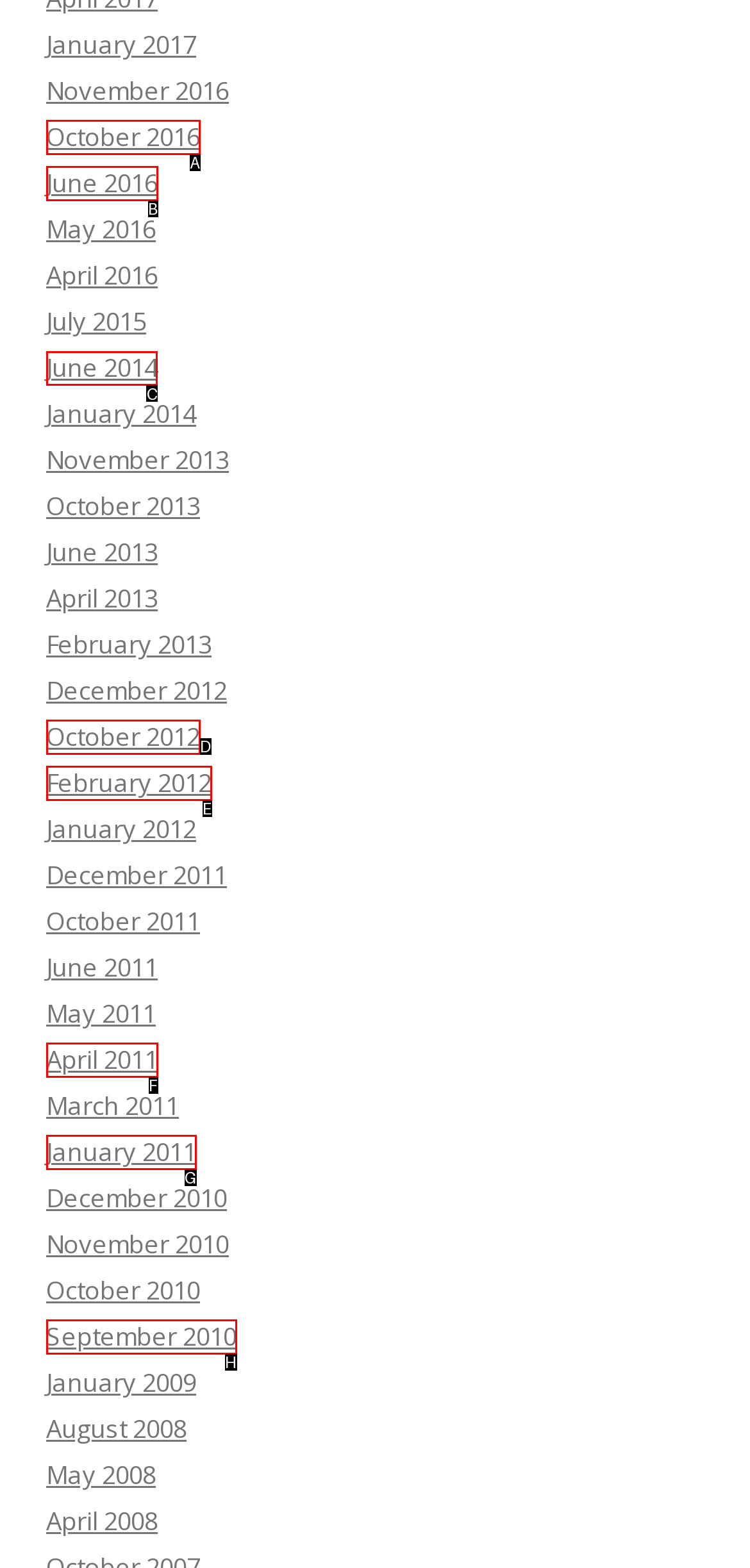Given the task: Access June 2014 page, point out the letter of the appropriate UI element from the marked options in the screenshot.

C